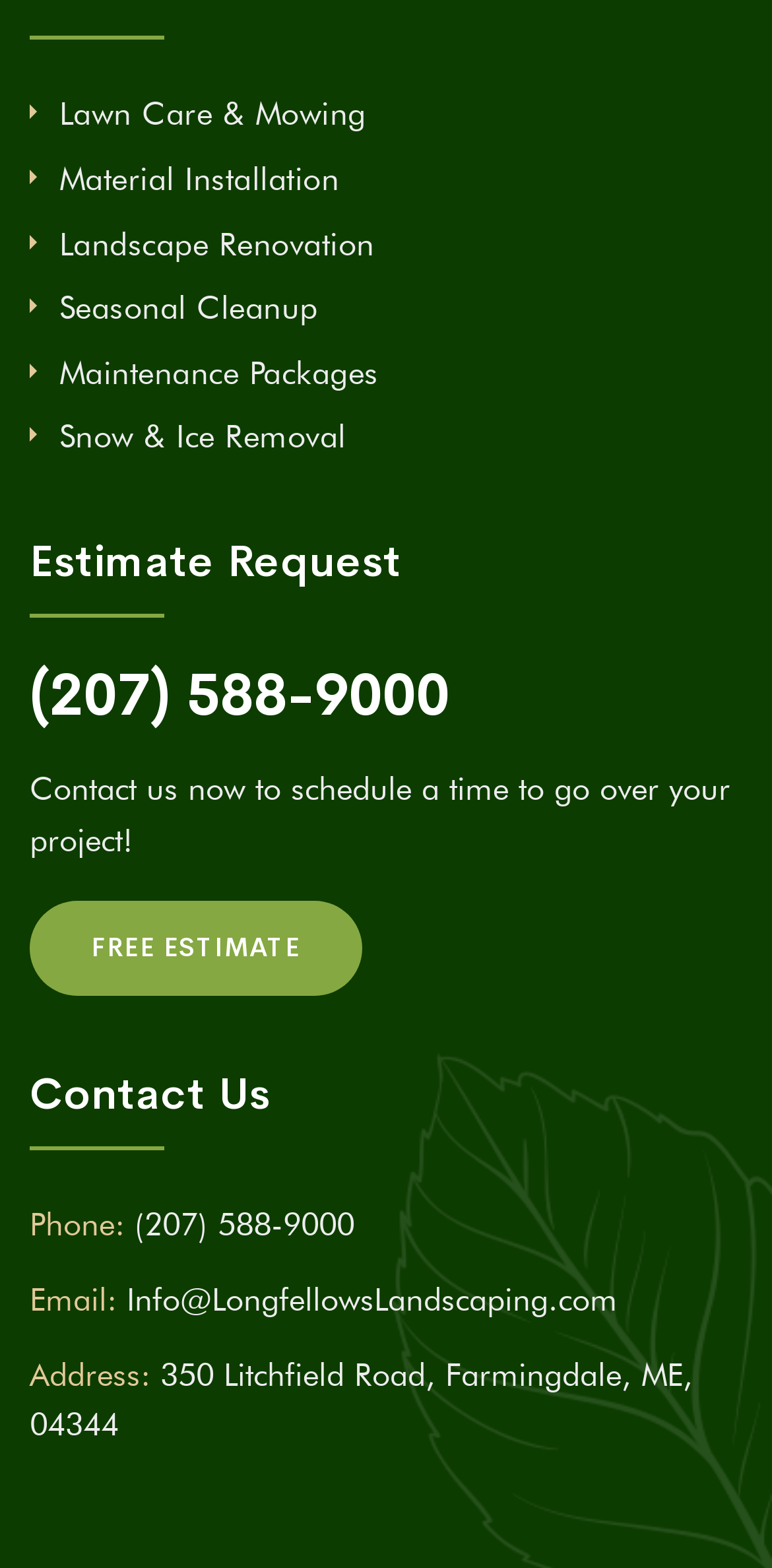Identify the bounding box coordinates of the region I need to click to complete this instruction: "Contact us by phone".

[0.174, 0.769, 0.459, 0.793]